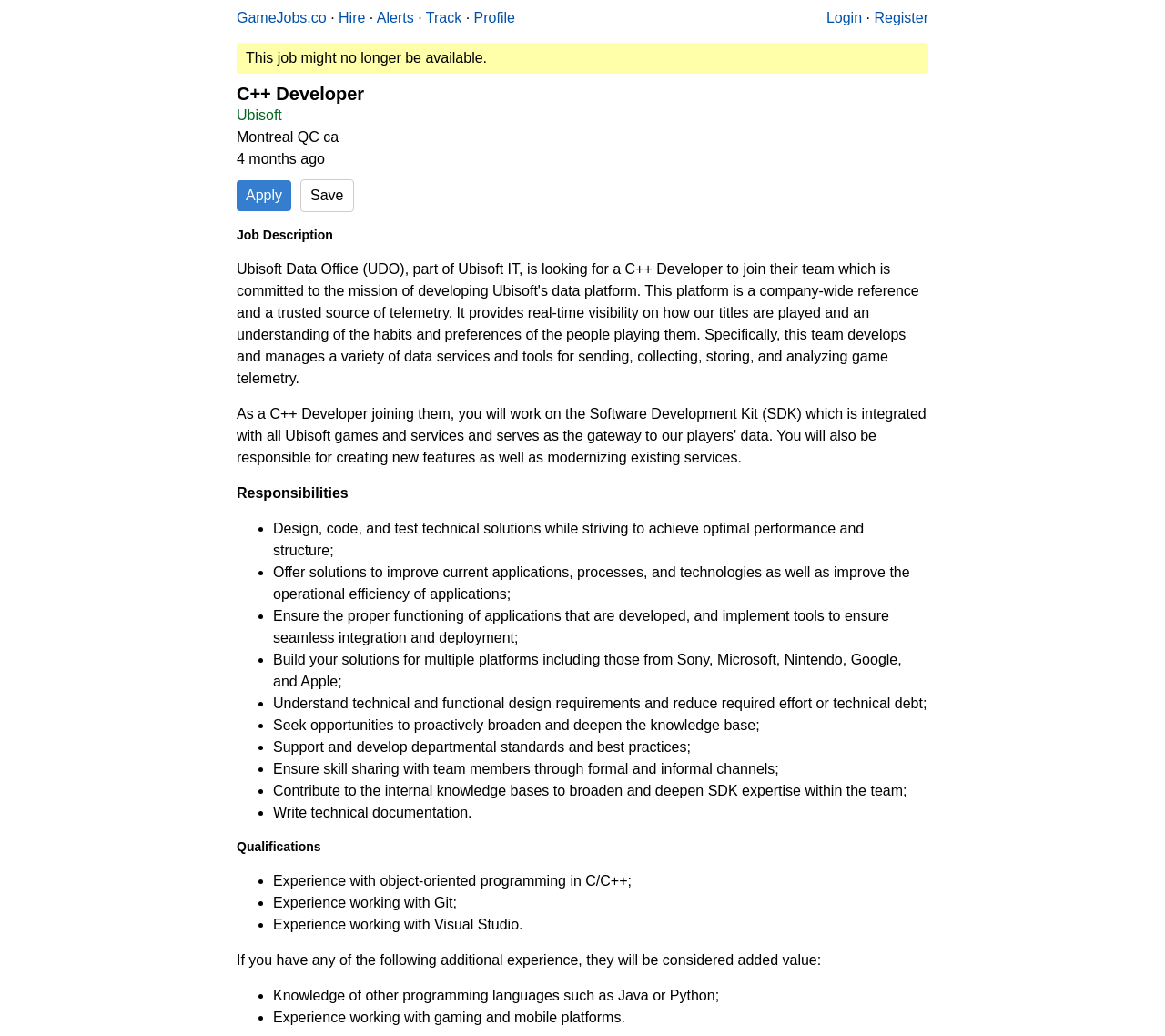Find the bounding box coordinates corresponding to the UI element with the description: "Save". The coordinates should be formatted as [left, top, right, bottom], with values as floats between 0 and 1.

[0.258, 0.173, 0.304, 0.205]